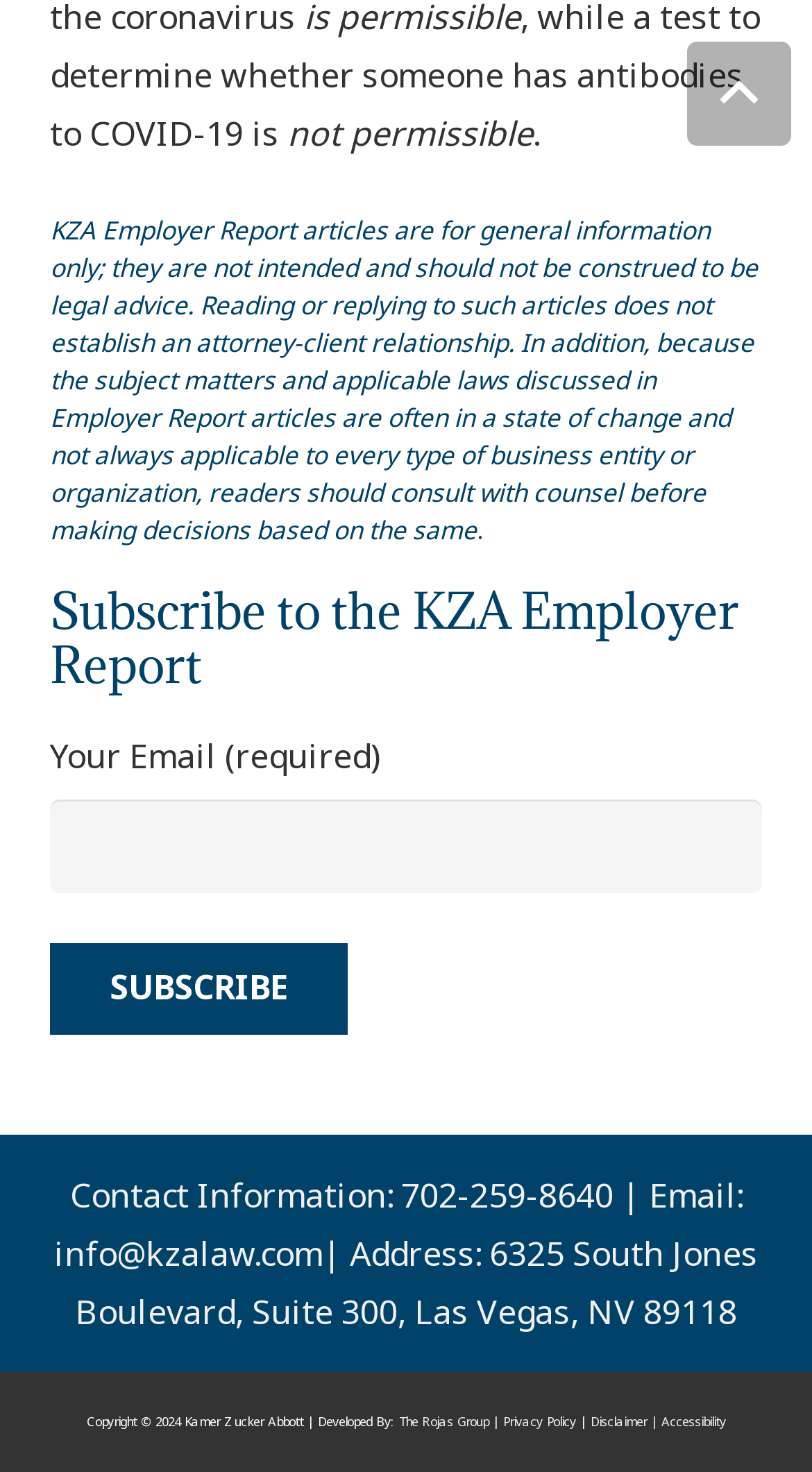Find the bounding box coordinates for the area that must be clicked to perform this action: "View the Privacy Policy".

[0.619, 0.961, 0.709, 0.972]